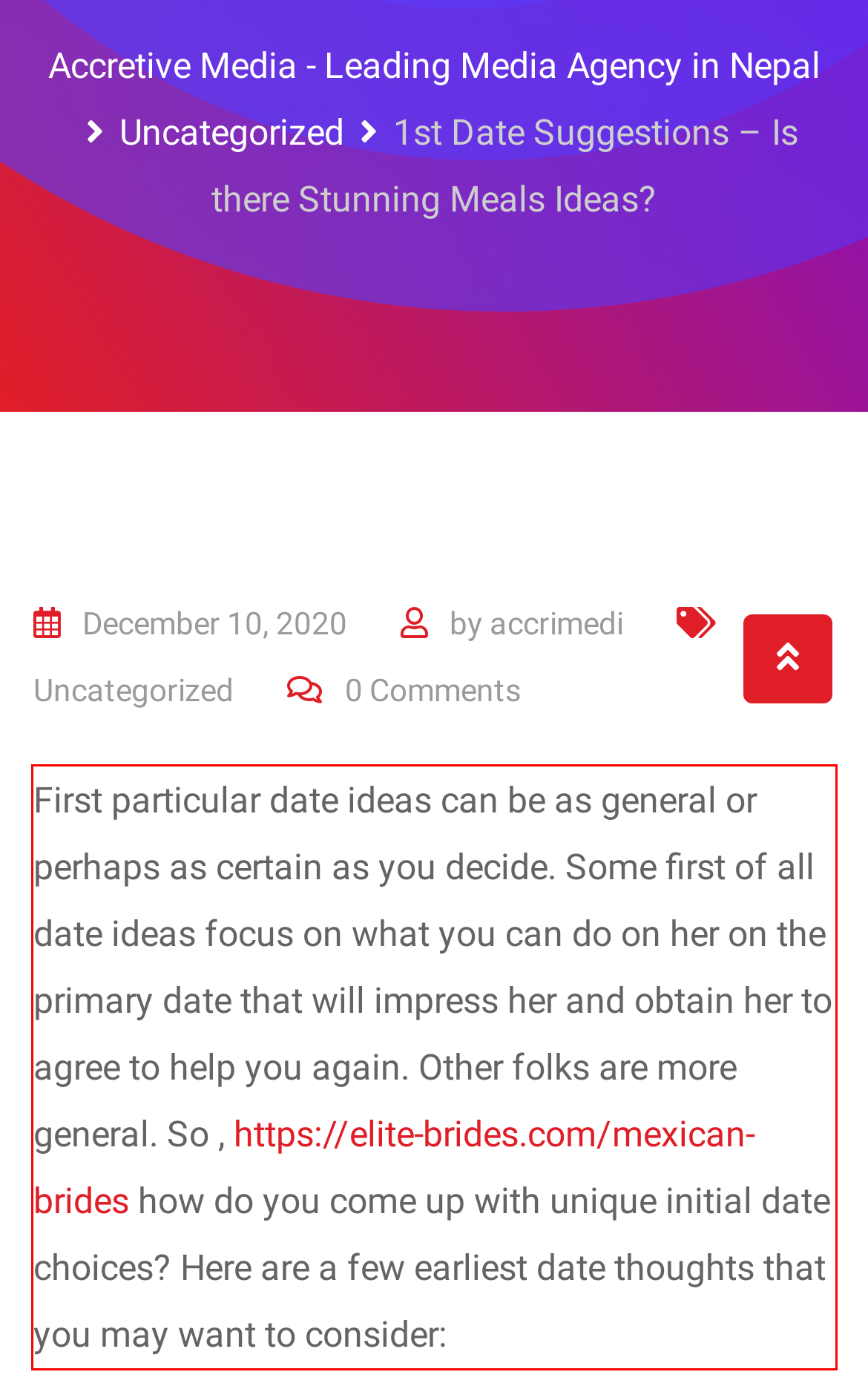You are given a screenshot of a webpage with a UI element highlighted by a red bounding box. Please perform OCR on the text content within this red bounding box.

First particular date ideas can be as general or perhaps as certain as you decide. Some first of all date ideas focus on what you can do on her on the primary date that will impress her and obtain her to agree to help you again. Other folks are more general. So , https://elite-brides.com/mexican-brides how do you come up with unique initial date choices? Here are a few earliest date thoughts that you may want to consider: